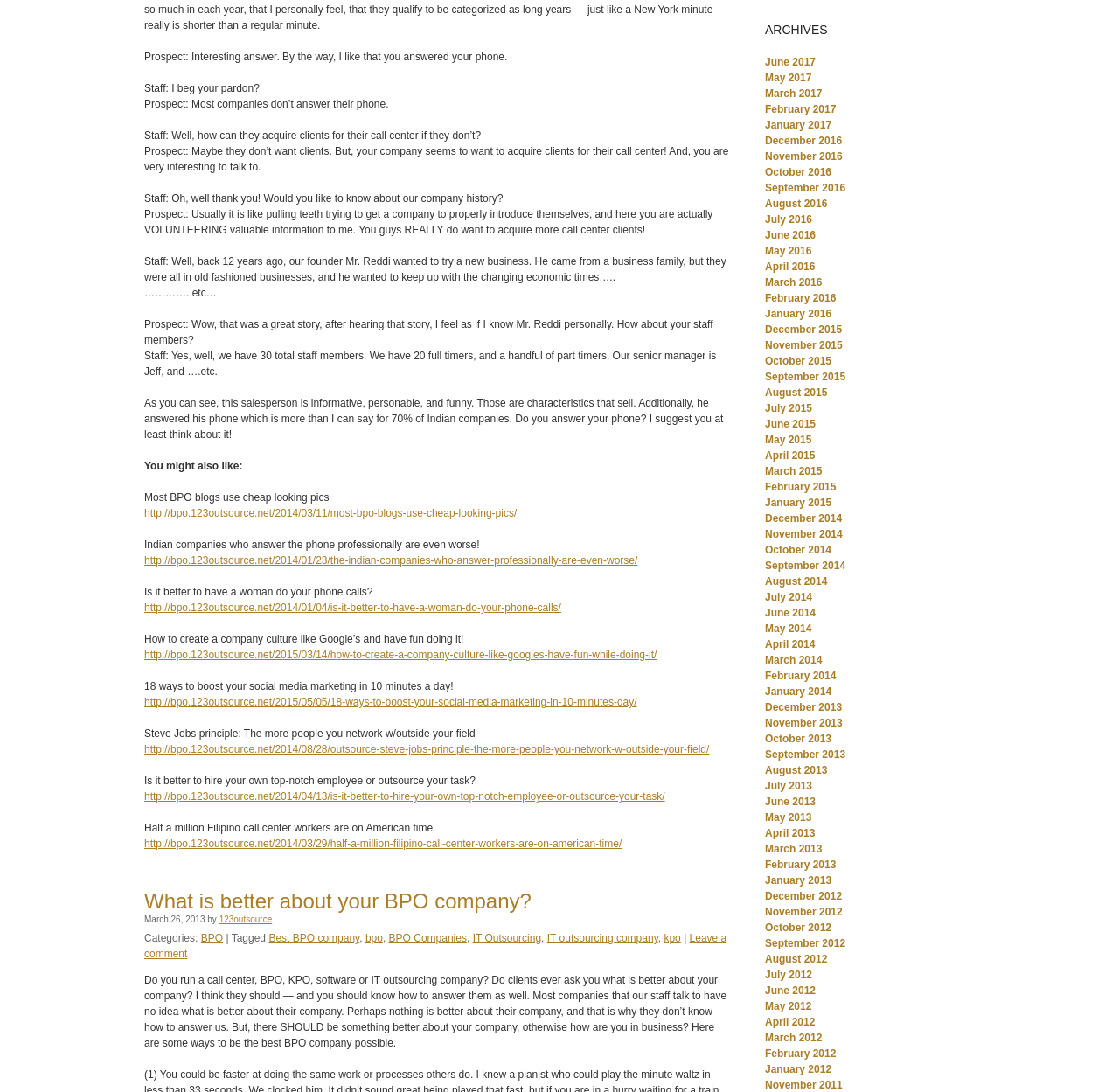Pinpoint the bounding box coordinates of the element you need to click to execute the following instruction: "Leave a comment on the article". The bounding box should be represented by four float numbers between 0 and 1, in the format [left, top, right, bottom].

[0.129, 0.853, 0.649, 0.879]